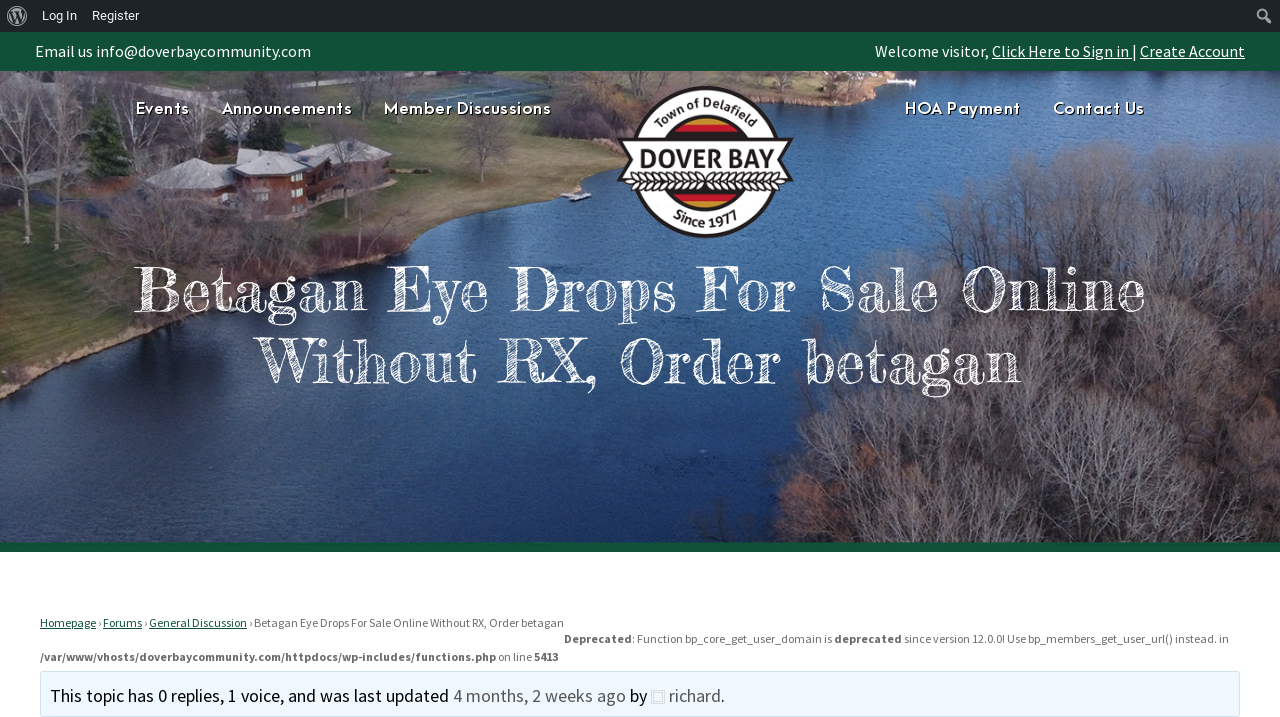Highlight the bounding box coordinates of the element that should be clicked to carry out the following instruction: "Search". The coordinates must be given as four float numbers ranging from 0 to 1, i.e., [left, top, right, bottom].

[0.977, 0.006, 0.998, 0.04]